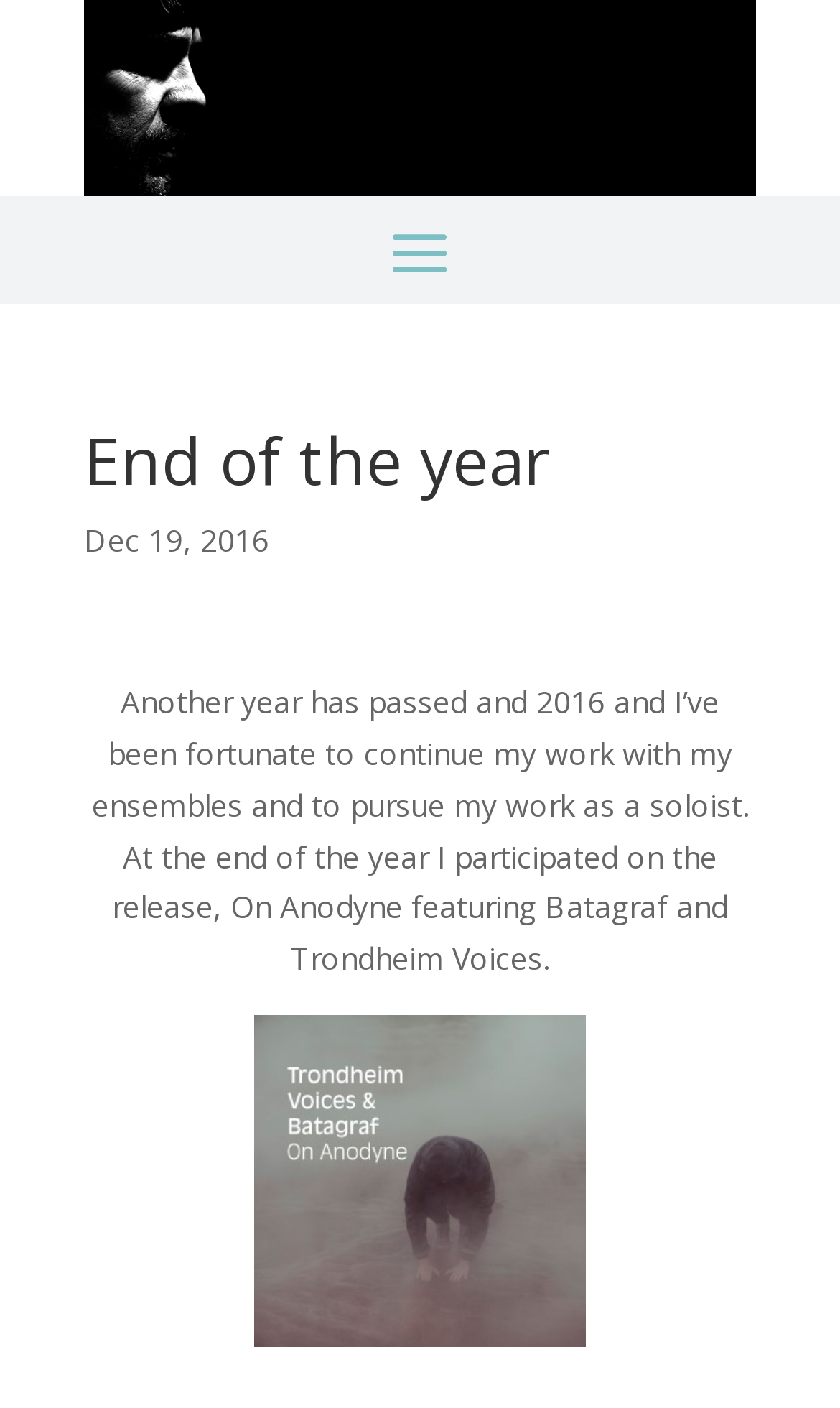What is the date mentioned in the webpage?
Using the image provided, answer with just one word or phrase.

Dec 19, 2016